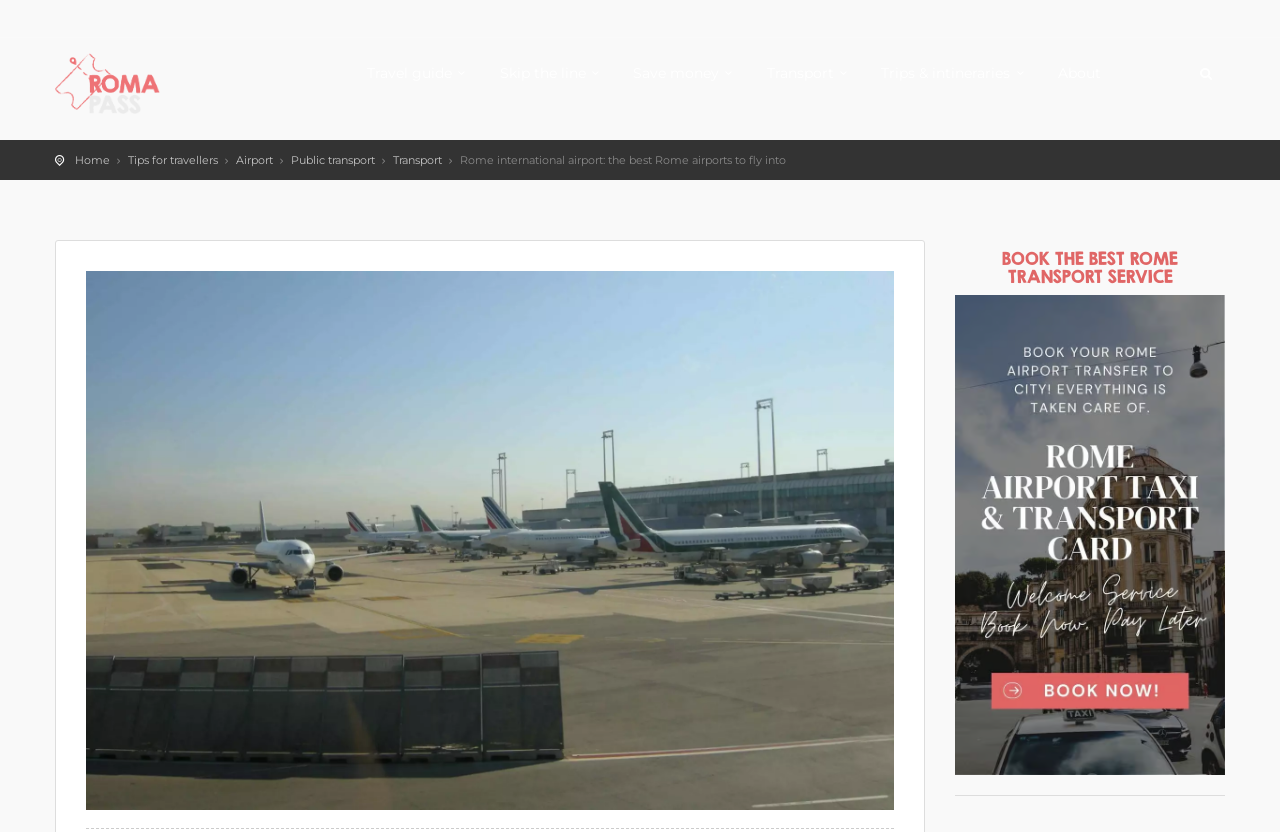Identify the bounding box coordinates necessary to click and complete the given instruction: "Go to the game's main page".

None